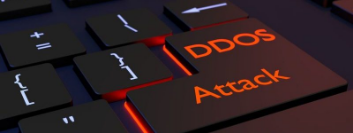What is the main theme represented in the image?
Based on the screenshot, answer the question with a single word or phrase.

cybersecurity